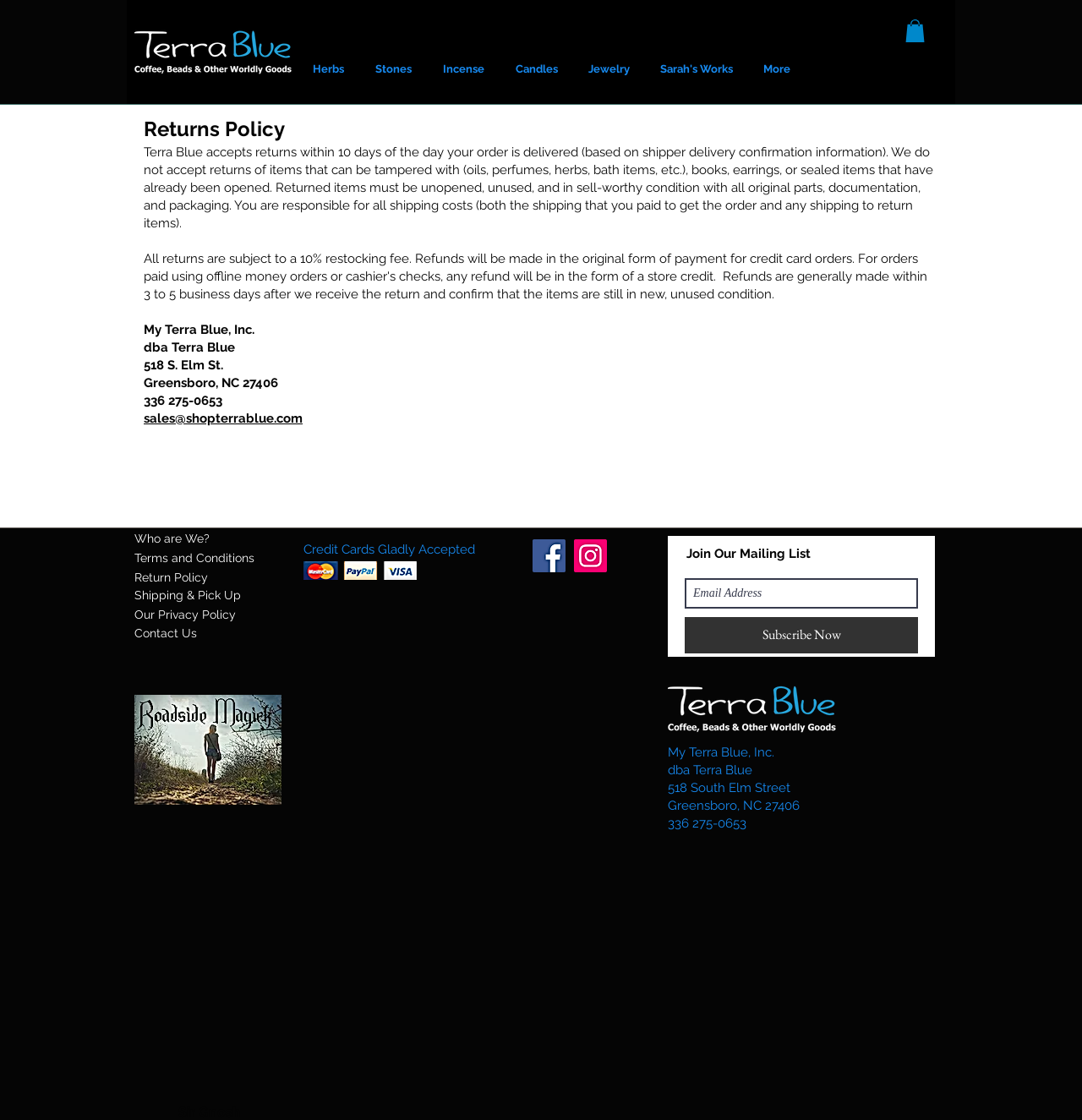Based on the image, please elaborate on the answer to the following question:
What types of products does Terra Blue sell?

Based on the navigation menu, Terra Blue sells various types of metaphysical goods, including herbs, stones, incense, candles, and jewelry.